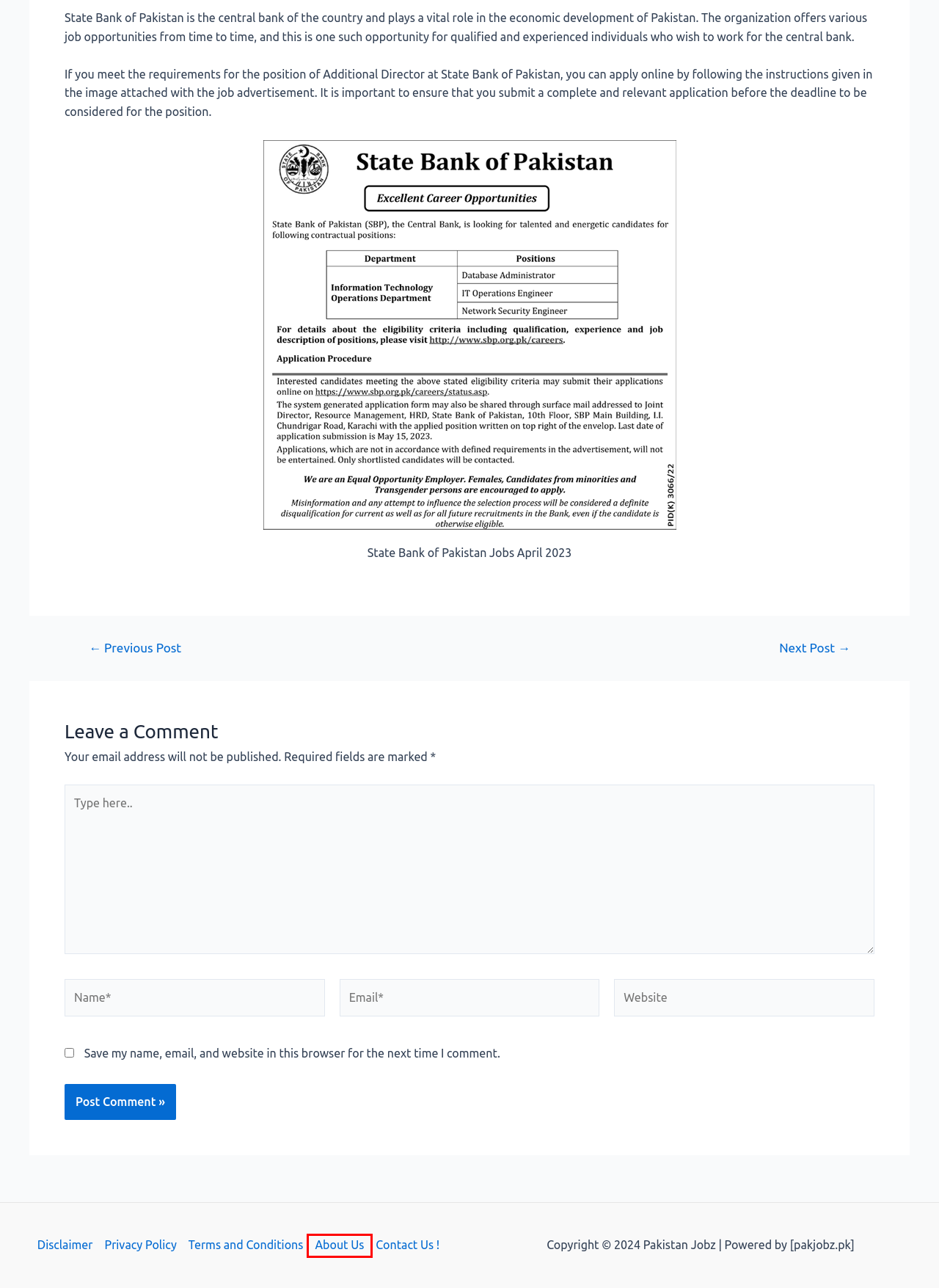You have received a screenshot of a webpage with a red bounding box indicating a UI element. Please determine the most fitting webpage description that matches the new webpage after clicking on the indicated element. The choices are:
A. About Us - Pakistan Jobz
B. Privacy Policy - Pakistan Jobz
C. LESCO Jobs 2023 – Lahore Electric Supply Company - Pakistan Jobz
D. Jobs by Cities - Pakistan Jobz
E. Terms and Conditions - Pakistan Jobz
F. Disclaimer - Pakistan Jobz
G. Contact Us ! - Pakistan Jobz
H. Pakistan Meteorological Department Jobs 2023 - Pakistan Jobz

A